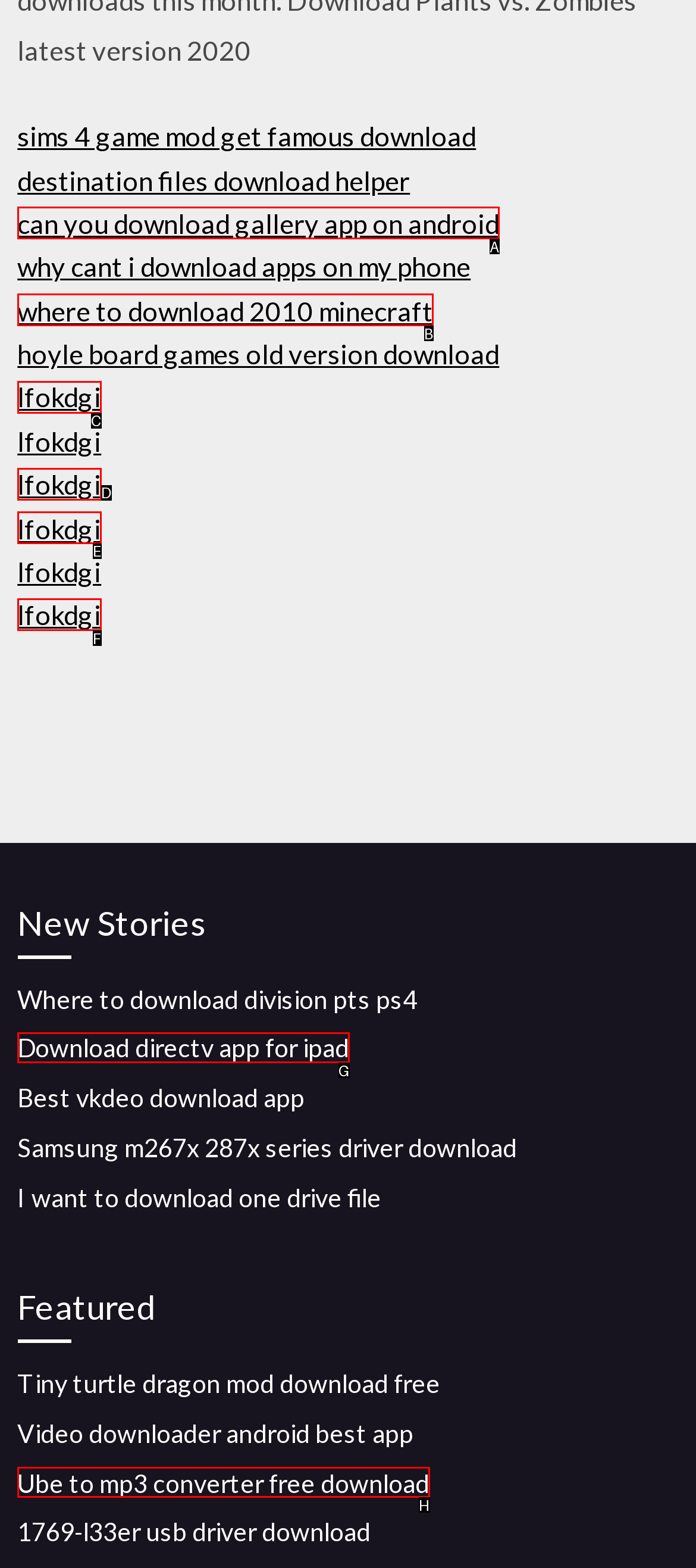Pick the option that corresponds to: lfokdgi
Provide the letter of the correct choice.

D